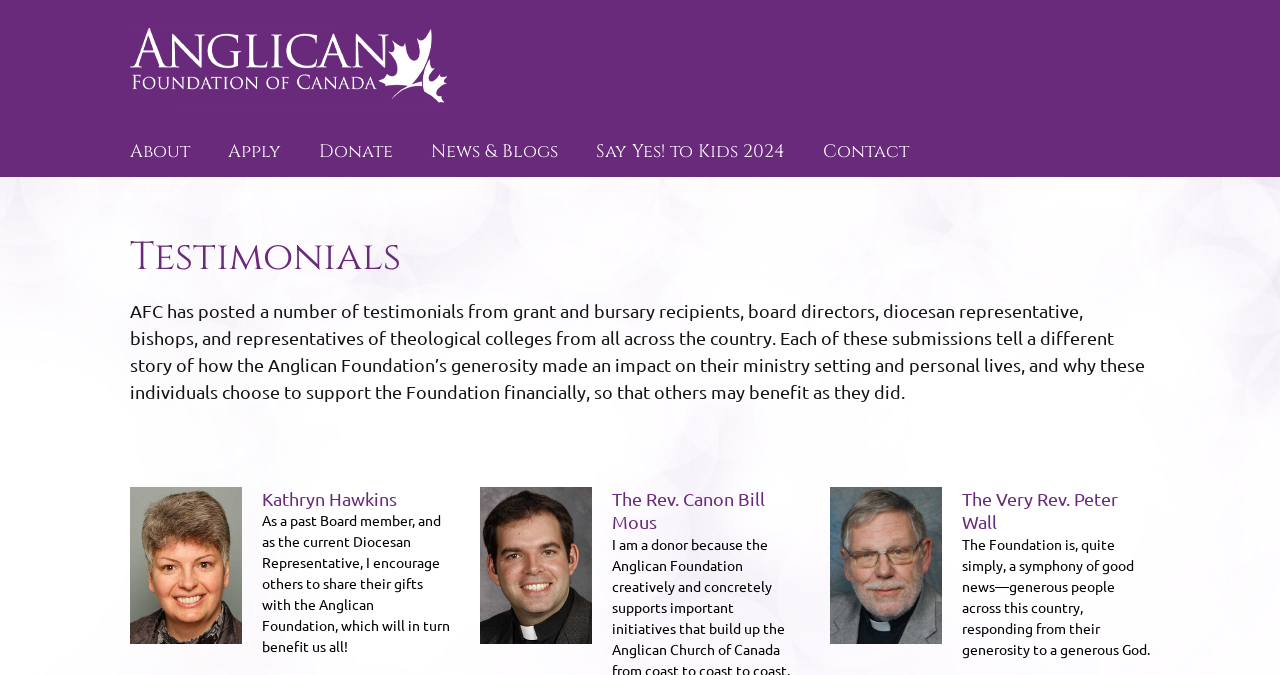Please identify the bounding box coordinates of the clickable element to fulfill the following instruction: "Read the testimonial of Kathryn Hawkins". The coordinates should be four float numbers between 0 and 1, i.e., [left, top, right, bottom].

[0.205, 0.721, 0.352, 0.756]